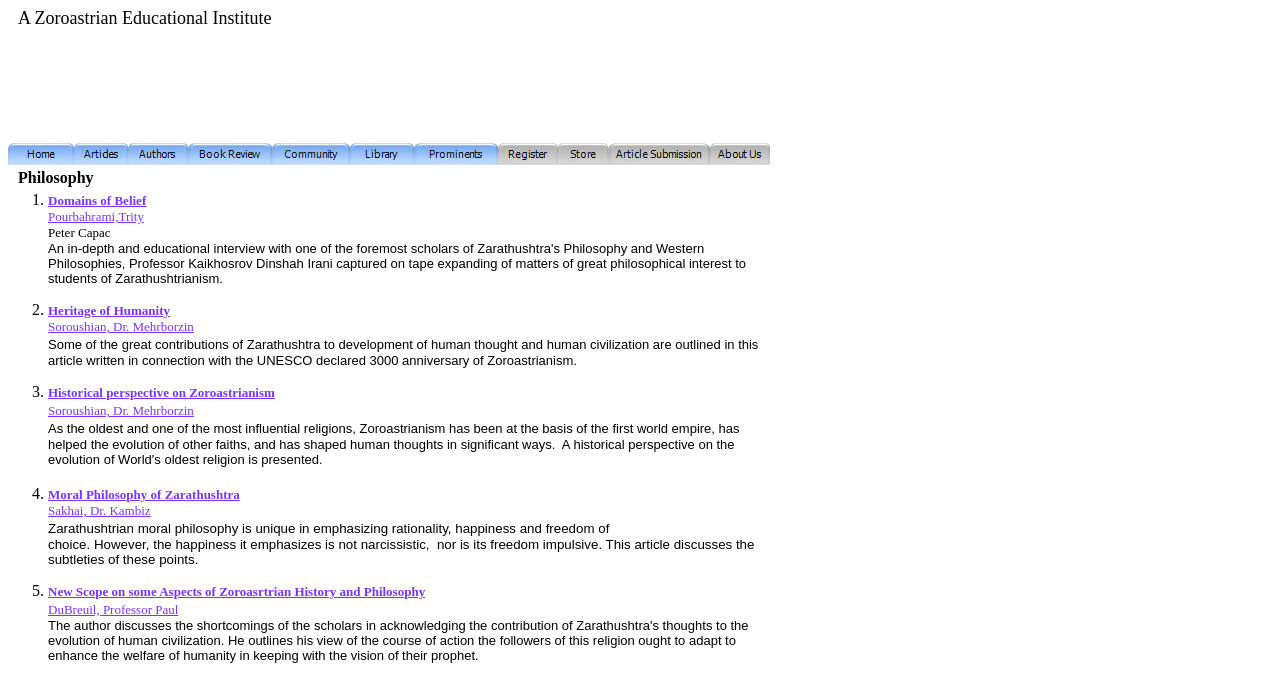Please reply to the following question with a single word or a short phrase:
What is the first article title?

Domains of Belief